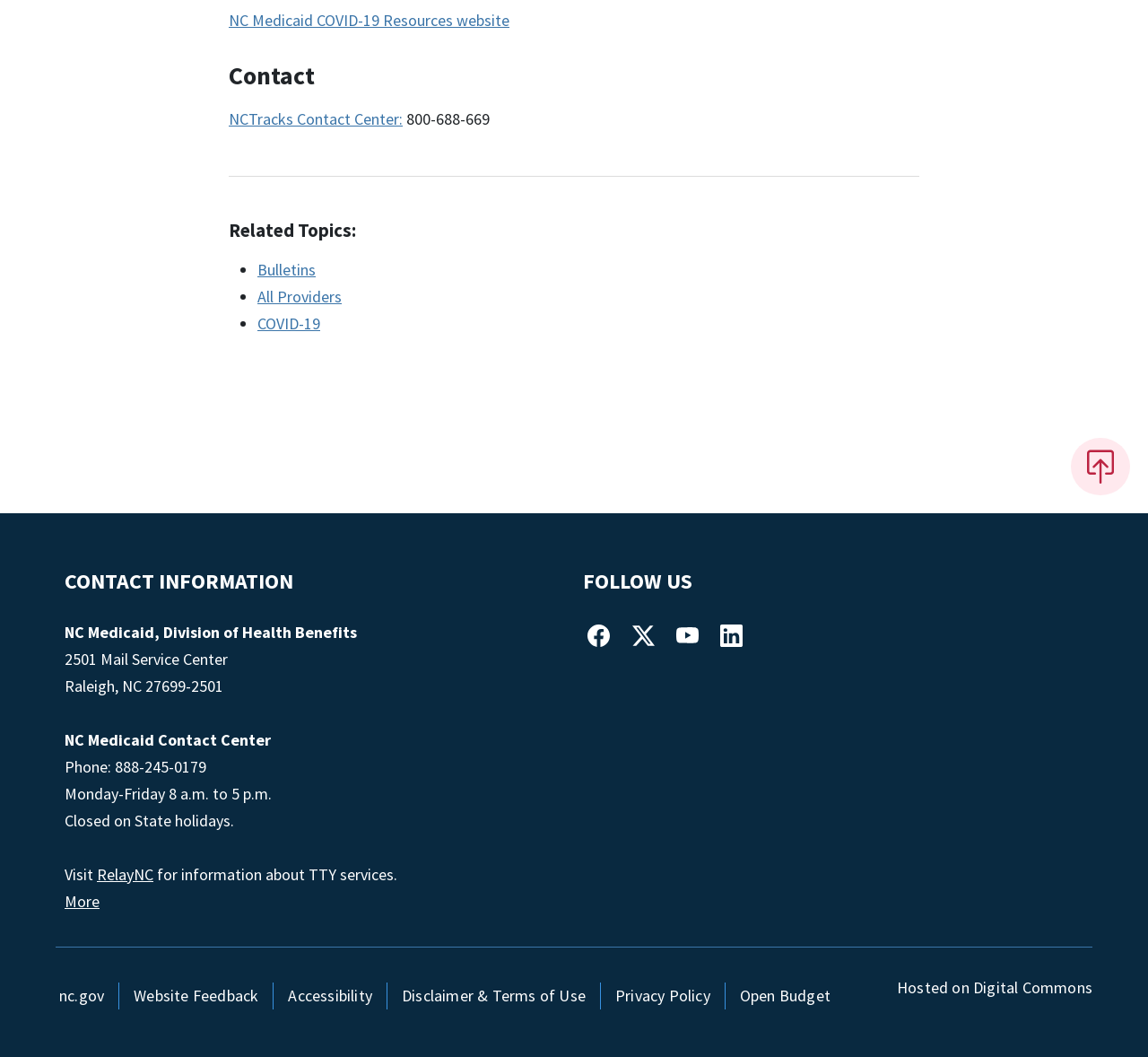What are the social media platforms listed on the webpage?
Answer the question with a single word or phrase, referring to the image.

Facebook, YouTube, LinkedIn